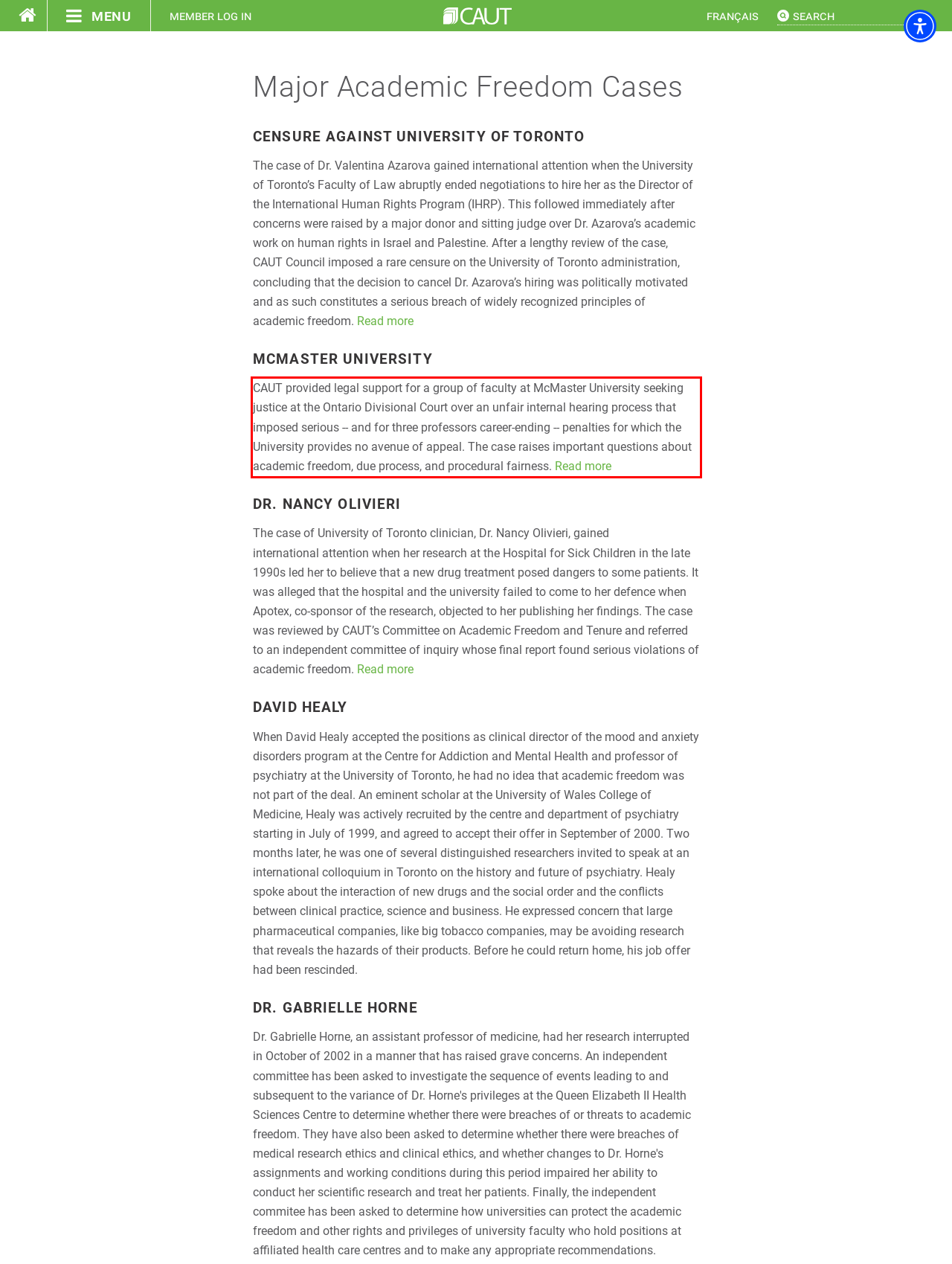Please examine the screenshot of the webpage and read the text present within the red rectangle bounding box.

CAUT provided legal support for a group of faculty at McMaster University seeking justice at the Ontario Divisional Court over an unfair internal hearing process that imposed serious -- and for three professors career-ending -- penalties for which the University provides no avenue of appeal. The case raises important questions about academic freedom, due process, and procedural fairness. Read more